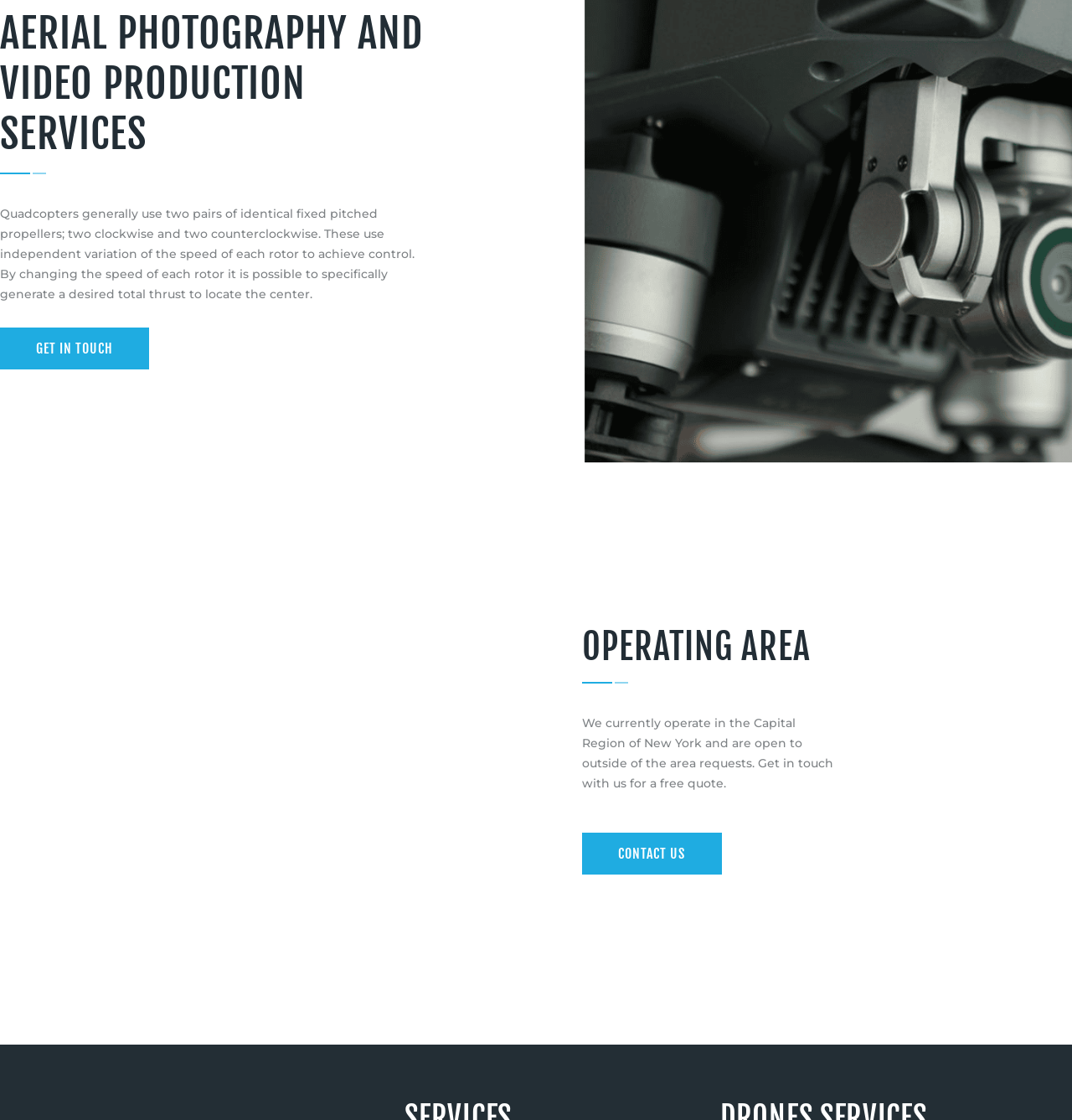Determine the bounding box for the UI element described here: "Contact Us".

[0.543, 0.743, 0.673, 0.78]